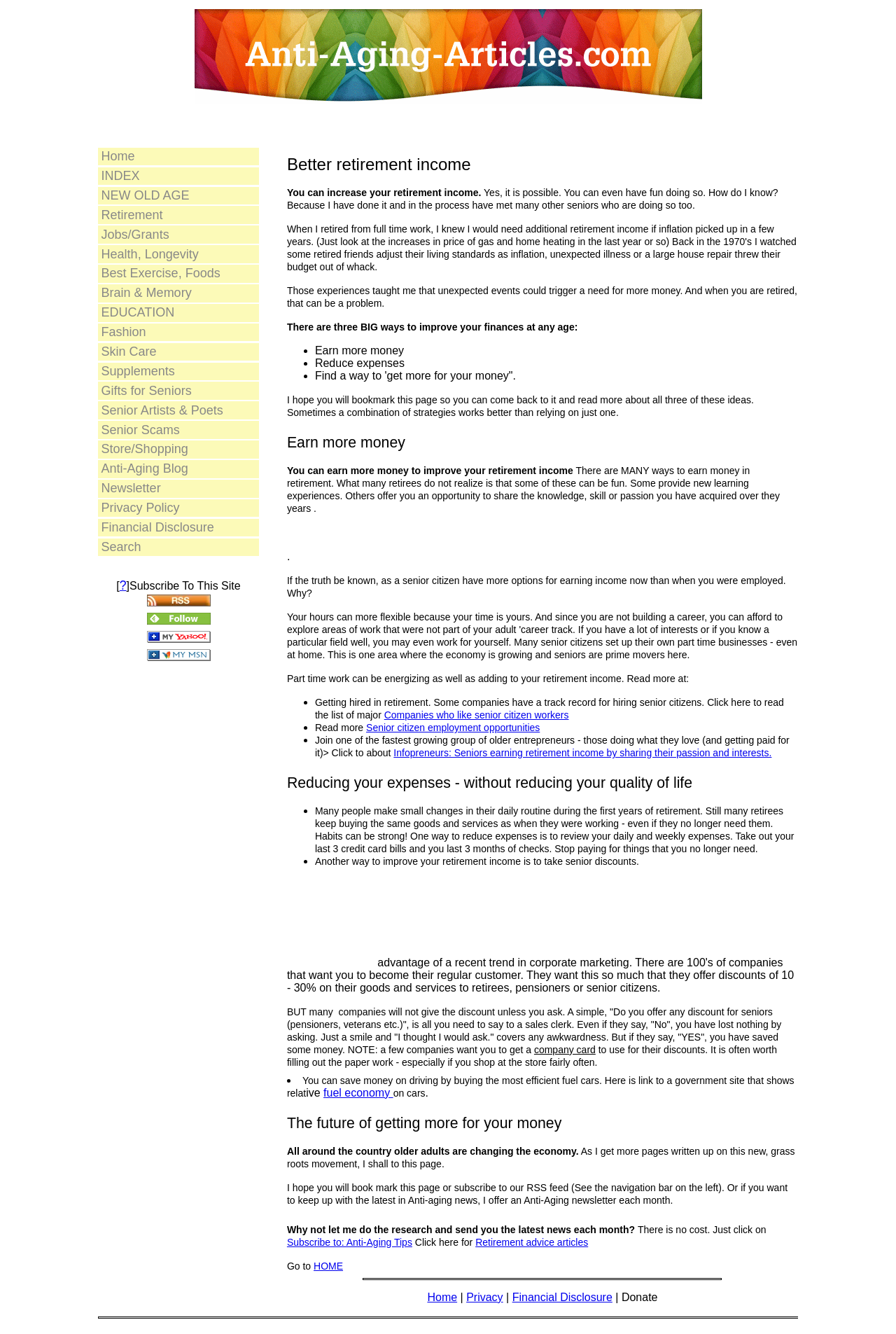Identify the bounding box coordinates for the region to click in order to carry out this instruction: "Go to 'HOME'". Provide the coordinates using four float numbers between 0 and 1, formatted as [left, top, right, bottom].

[0.35, 0.944, 0.383, 0.953]